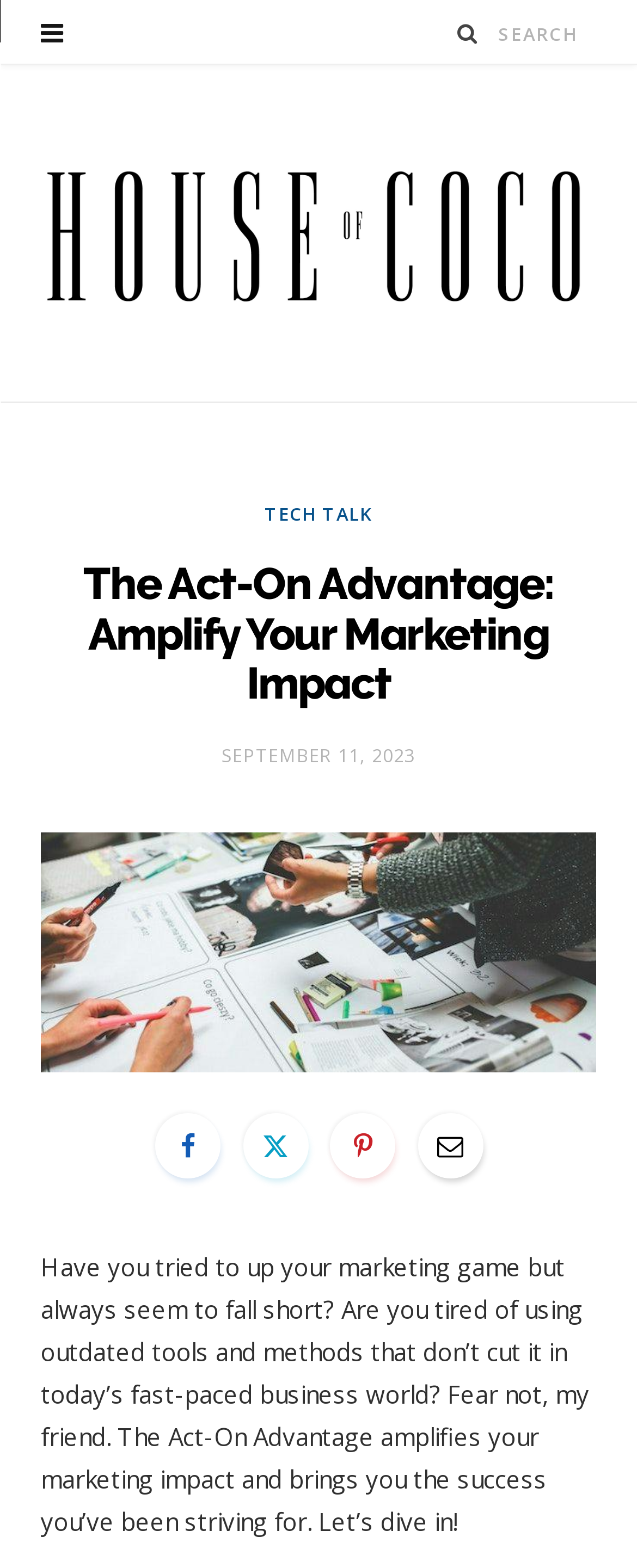What is the date of the article?
Using the image as a reference, give a one-word or short phrase answer.

September 11, 2023